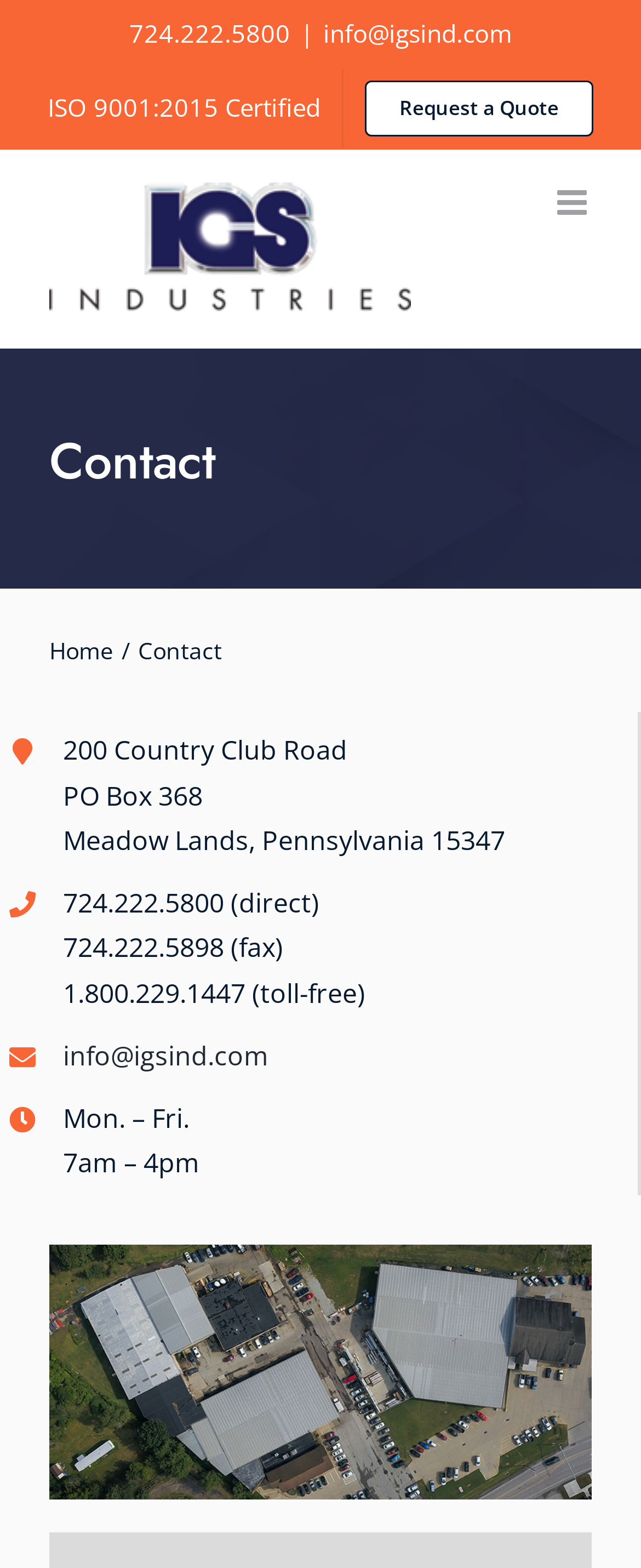Using the description "info@igsind.com", locate and provide the bounding box of the UI element.

[0.098, 0.662, 0.419, 0.685]